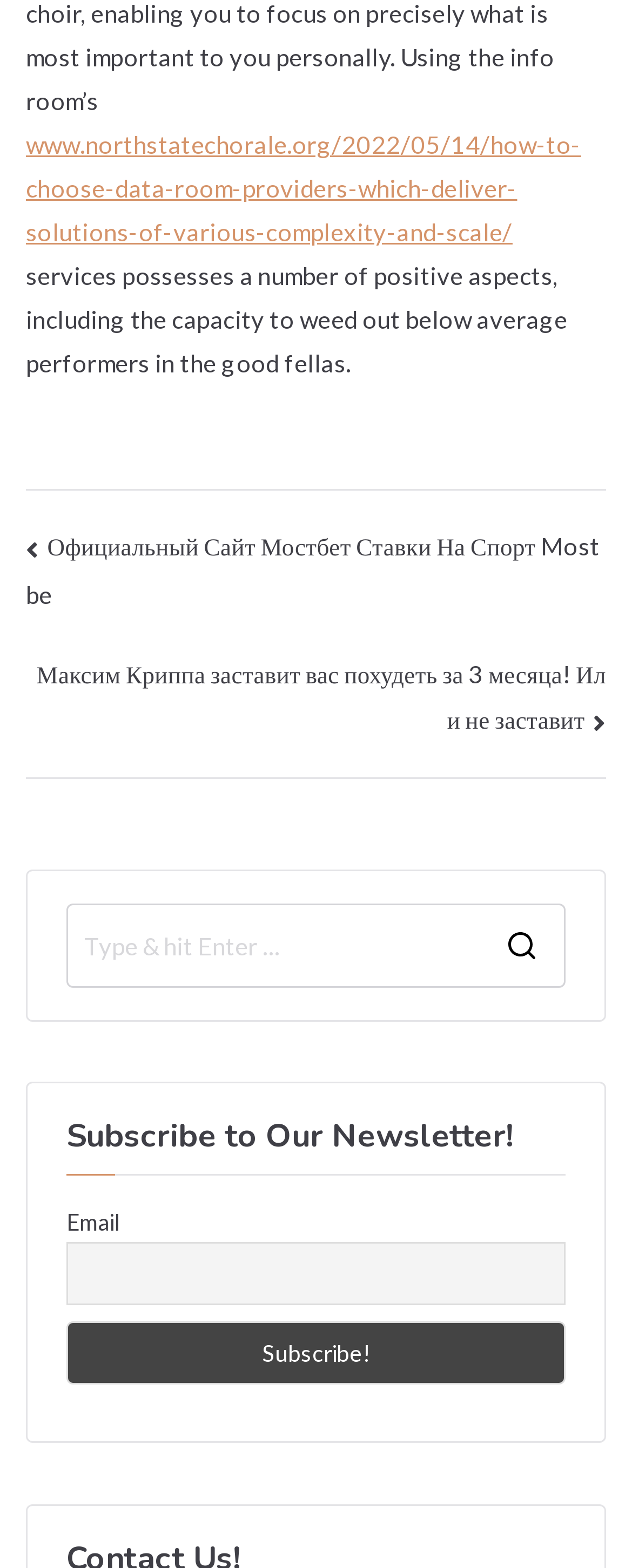Provide a short, one-word or phrase answer to the question below:
What is the language of the second link?

Russian